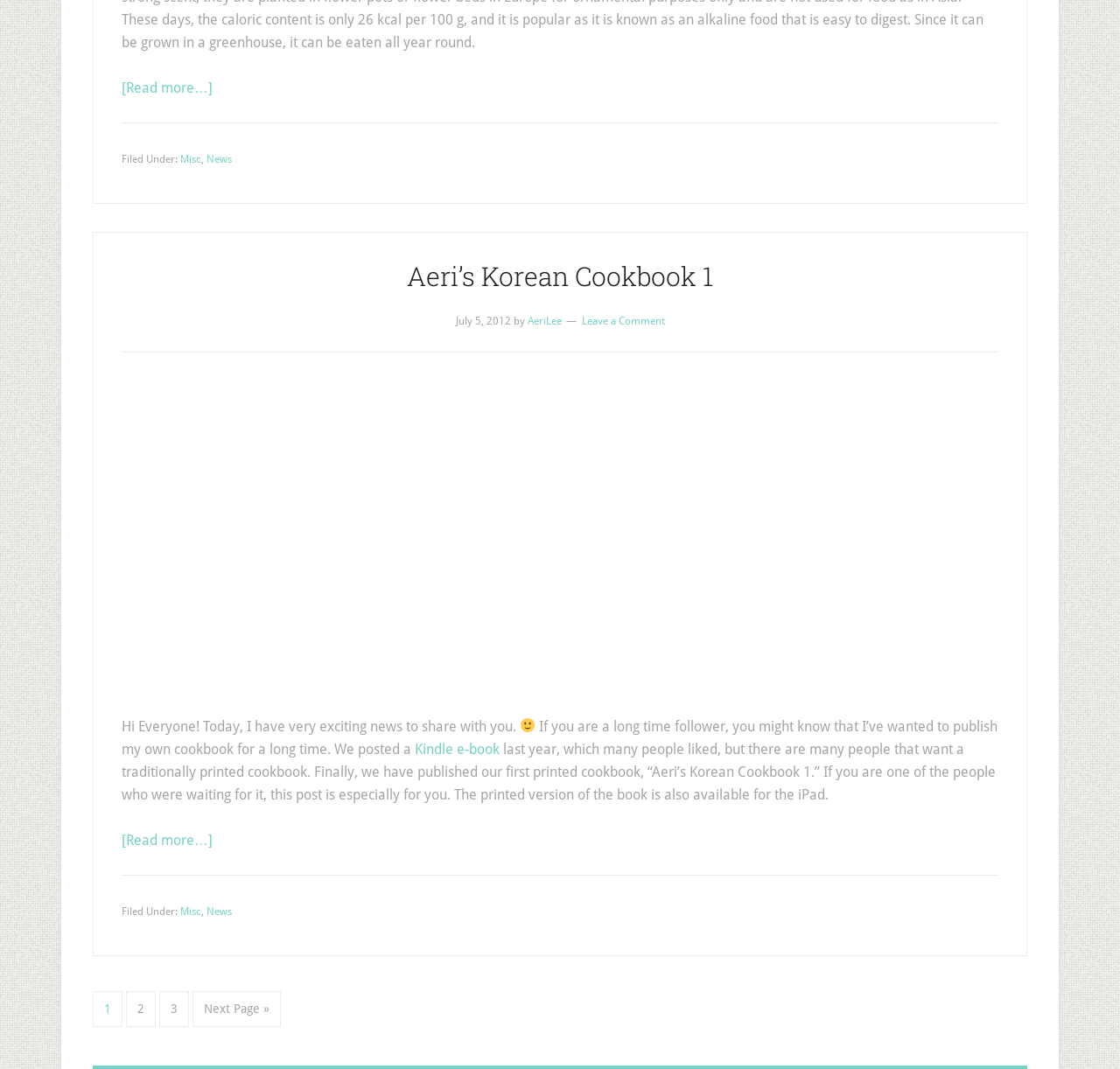Please determine the bounding box coordinates for the UI element described as: "Aeri’s Korean Cookbook 1".

[0.363, 0.242, 0.637, 0.274]